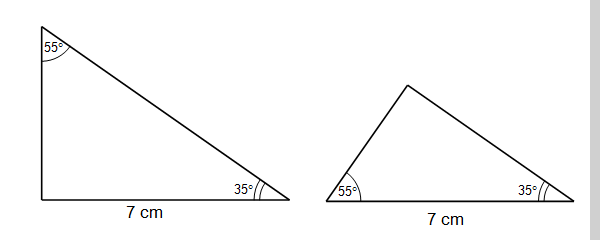Provide an in-depth description of the image.

The image illustrates two triangles that demonstrate the concept of congruence in geometry. Each triangle has a side measuring 7 cm, with angles measuring 35° and 55°. Despite sharing the same side length and angle measures, the two triangles are not congruent, as they differ in shape and configuration. This visual comparison highlights a key point in understanding congruence tests for triangles, emphasizing that having two equal angles and one equal side does not guarantee that the triangles are congruent. This example is essential for students to grasp the intricacies of triangle construction and congruence, and sets the stage for further exploration of conditions necessary for triangular congruence.